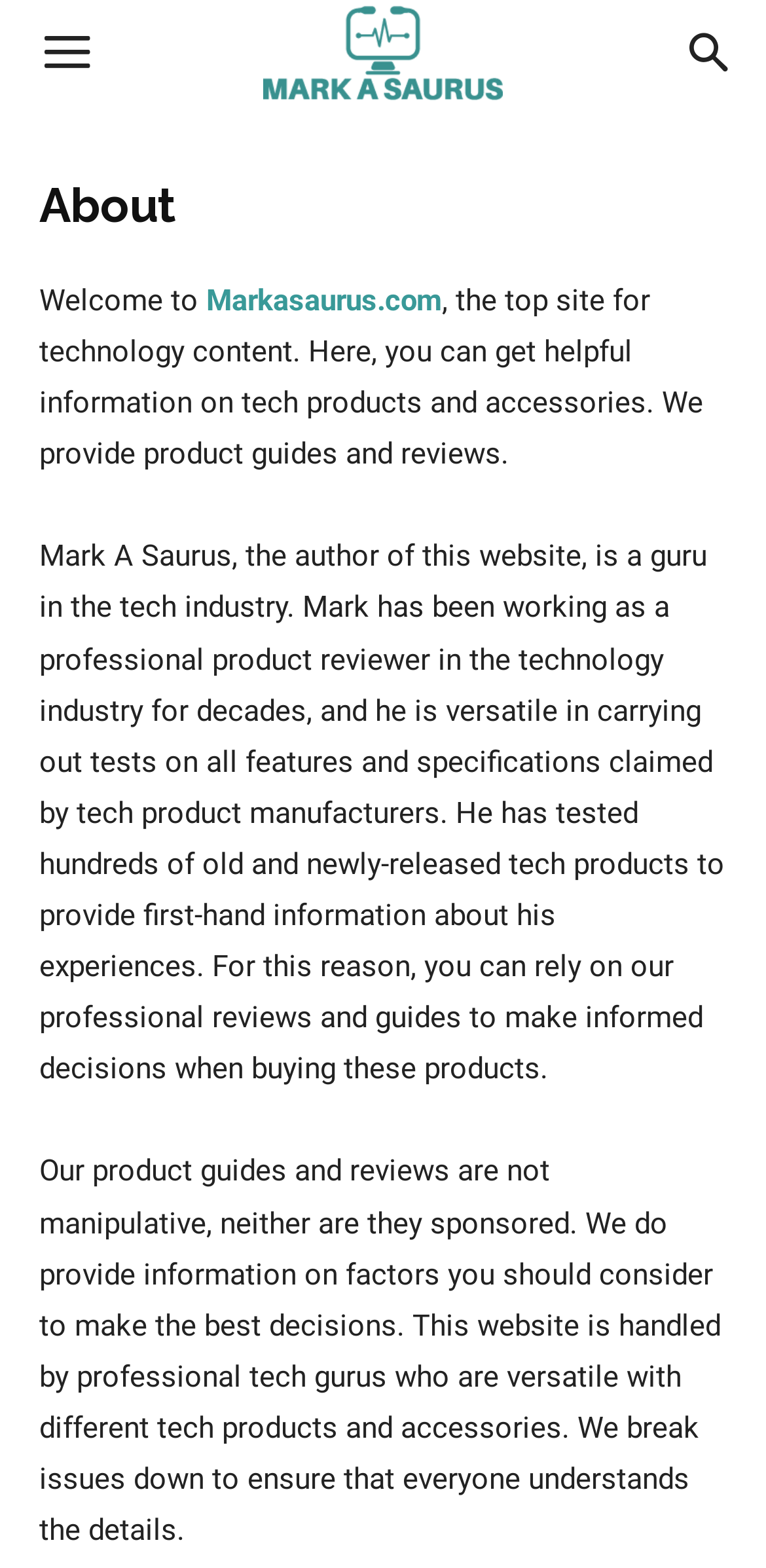Please analyze the image and provide a thorough answer to the question:
Are the product guides and reviews on this website sponsored?

The answer can be found in the StaticText element that describes the website's policy, which is 'Our product guides and reviews are not manipulative, neither are they sponsored.'